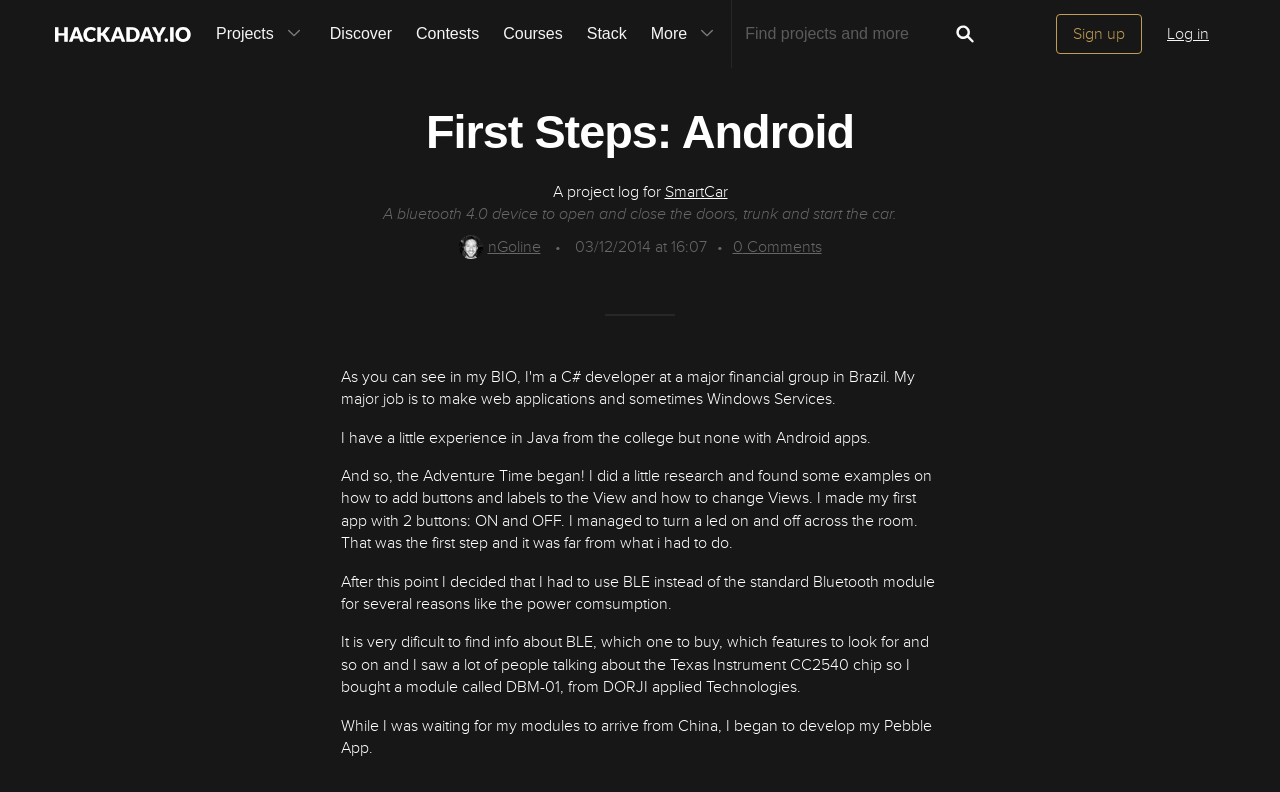What is the name of the project log?
Answer with a single word or phrase by referring to the visual content.

SmartCar